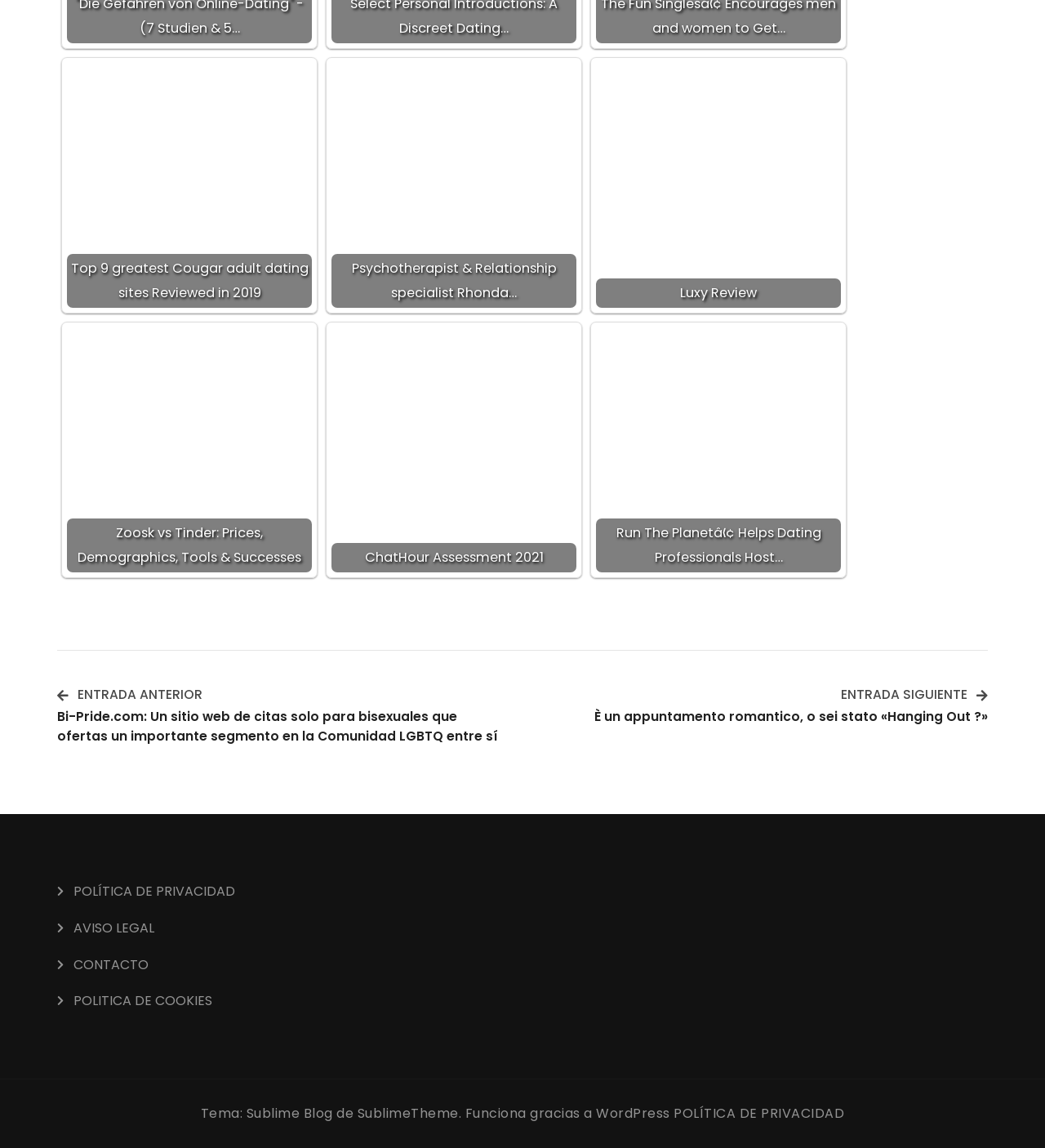Please specify the bounding box coordinates of the clickable region necessary for completing the following instruction: "Click on the link to read the review of Luxy". The coordinates must consist of four float numbers between 0 and 1, i.e., [left, top, right, bottom].

[0.57, 0.055, 0.805, 0.268]